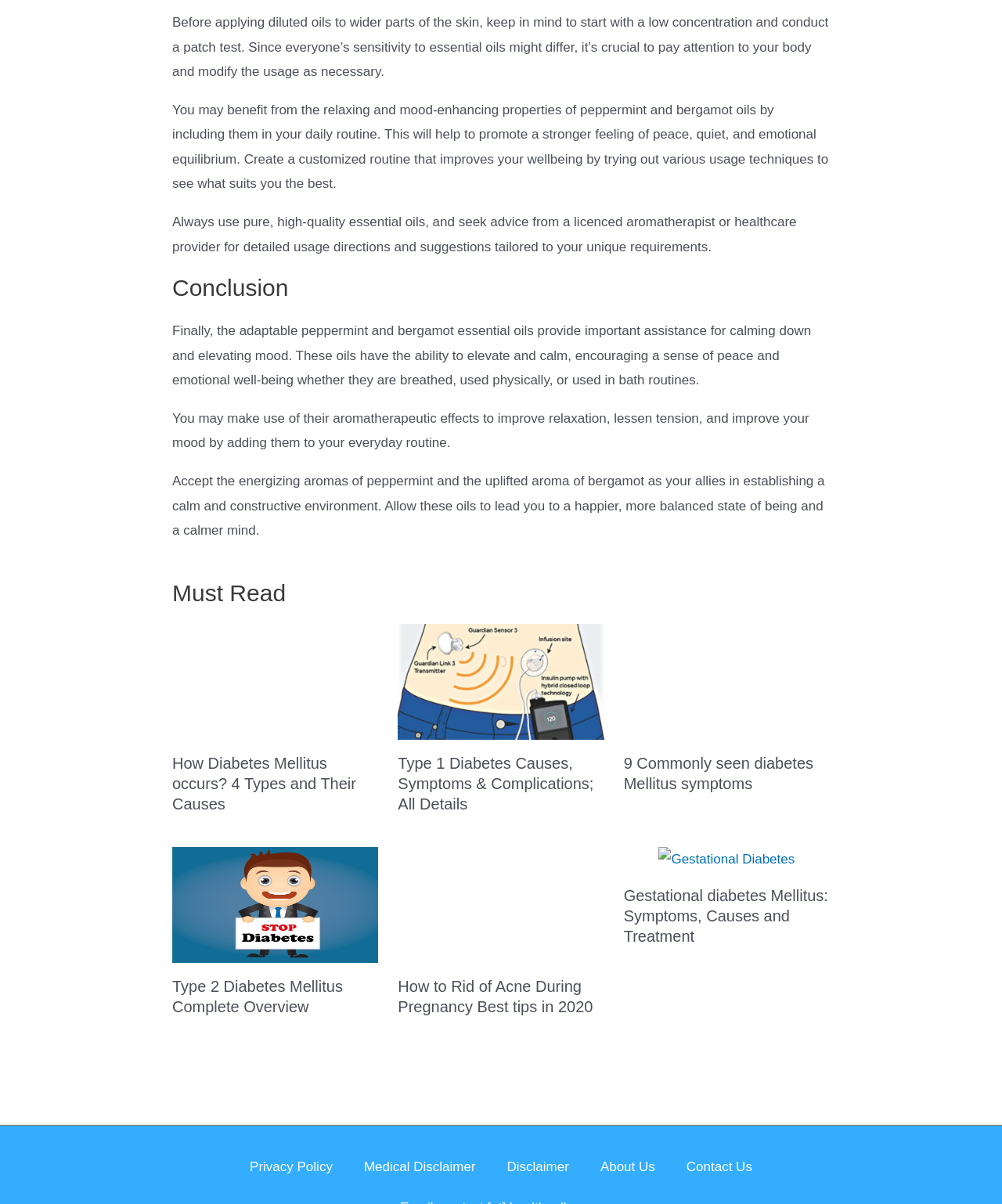What is the topic of the article with the heading 'Conclusion'?
Provide a concise answer using a single word or phrase based on the image.

Peppermint and bergamot essential oils